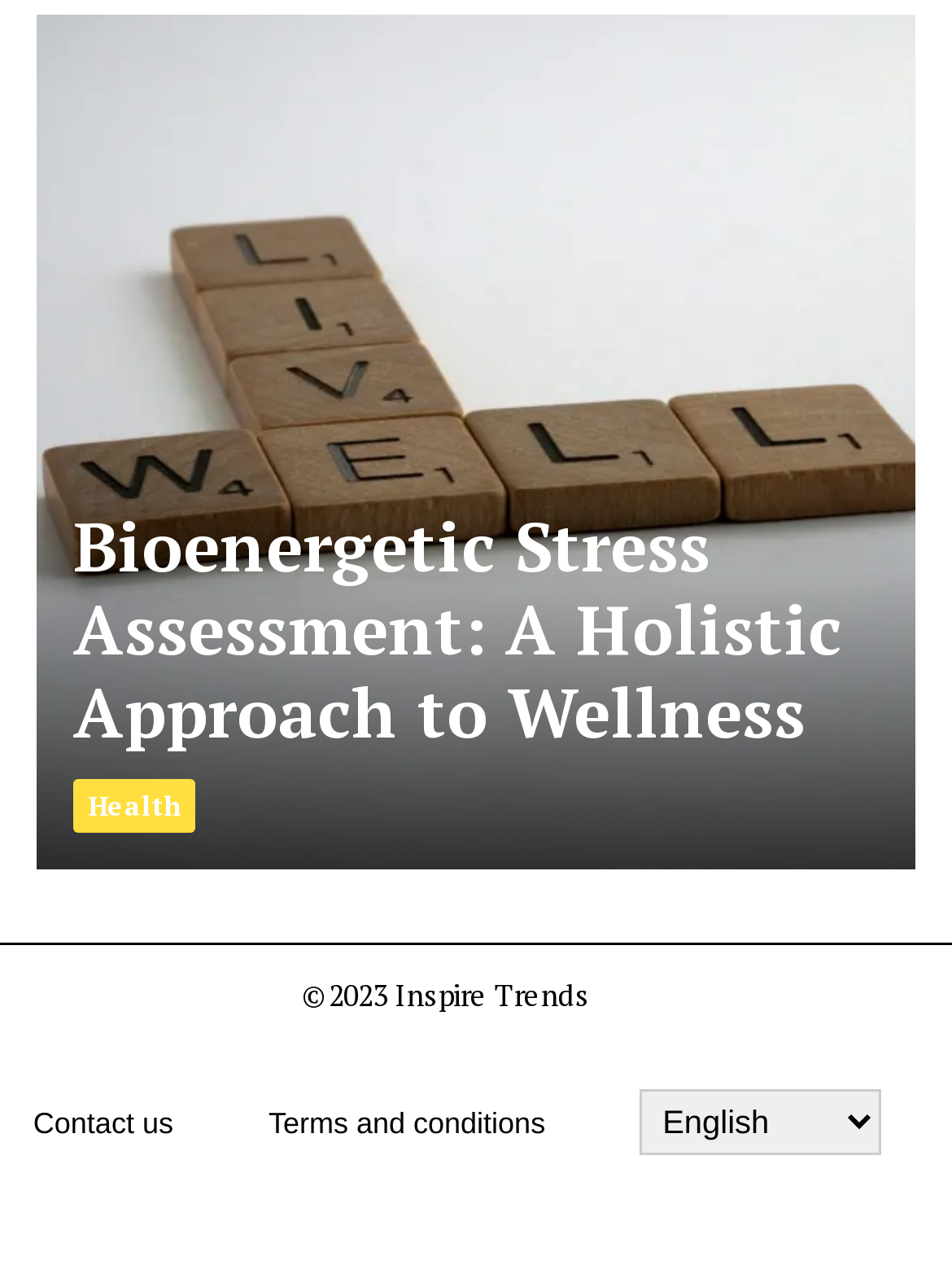Given the element description: "Contact us", predict the bounding box coordinates of the UI element it refers to, using four float numbers between 0 and 1, i.e., [left, top, right, bottom].

[0.035, 0.874, 0.182, 0.901]